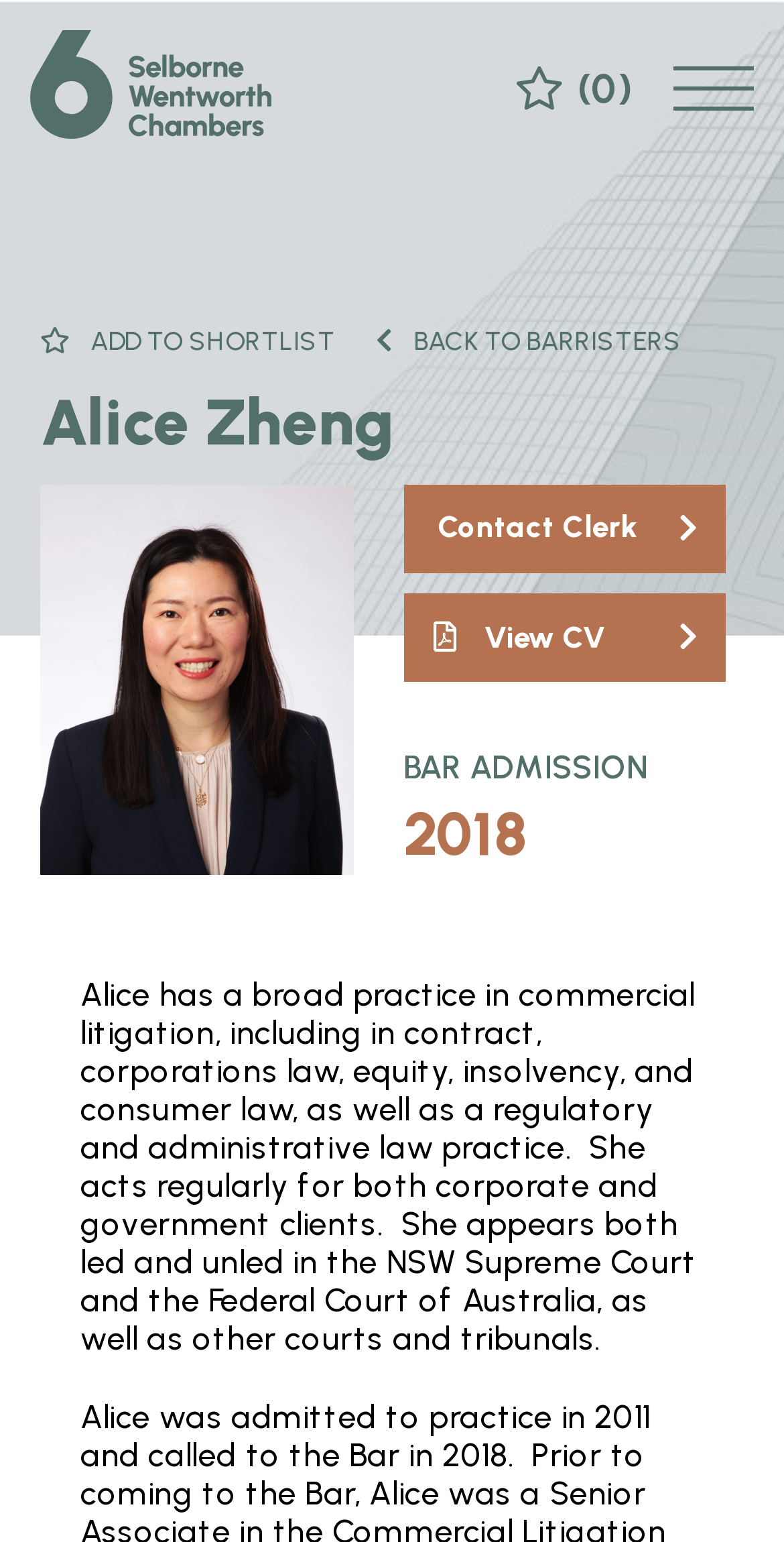Given the description of a UI element: "(0)", identify the bounding box coordinates of the matching element in the webpage screenshot.

[0.659, 0.042, 0.808, 0.074]